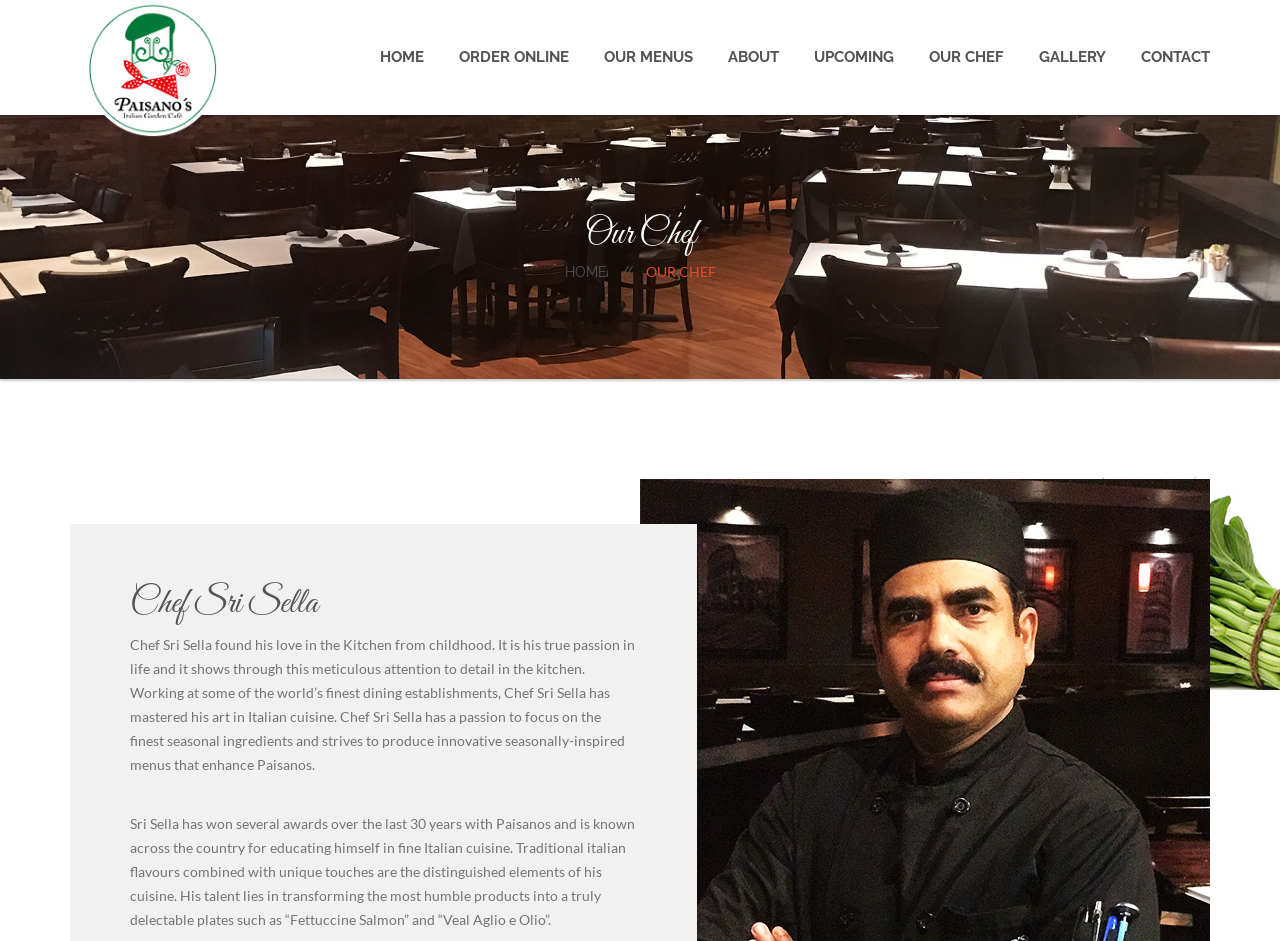Provide an in-depth caption for the webpage.

The webpage is about Paisano's Italian Garden Cafe, a restaurant located at 116 Willowdale Ave, North York, ON. At the top of the page, there is a row of 8 links, including "HOME", "ORDER ONLINE", "OUR MENUS", "ABOUT", "UPCOMING", "OUR CHEF", "GALLERY", and "CONTACT", which are evenly spaced and aligned horizontally.

Below the links, there is a heading that reads "Our Chef". Underneath this heading, there is a section dedicated to the restaurant's chef, Sri Sella. The section includes a link to the "HOME" page, a heading that reads "Chef Sri Sella", and two paragraphs of text that describe the chef's background, experience, and culinary style. The text explains that Chef Sri Sella has a passion for Italian cuisine, has worked at some of the world's finest dining establishments, and has won several awards over the years.

The chef's section takes up a significant portion of the page, with the text blocks positioned in the middle of the page, leaving some empty space on the left and right sides. Overall, the webpage has a clean and organized layout, with clear headings and concise text that provides information about the restaurant and its chef.